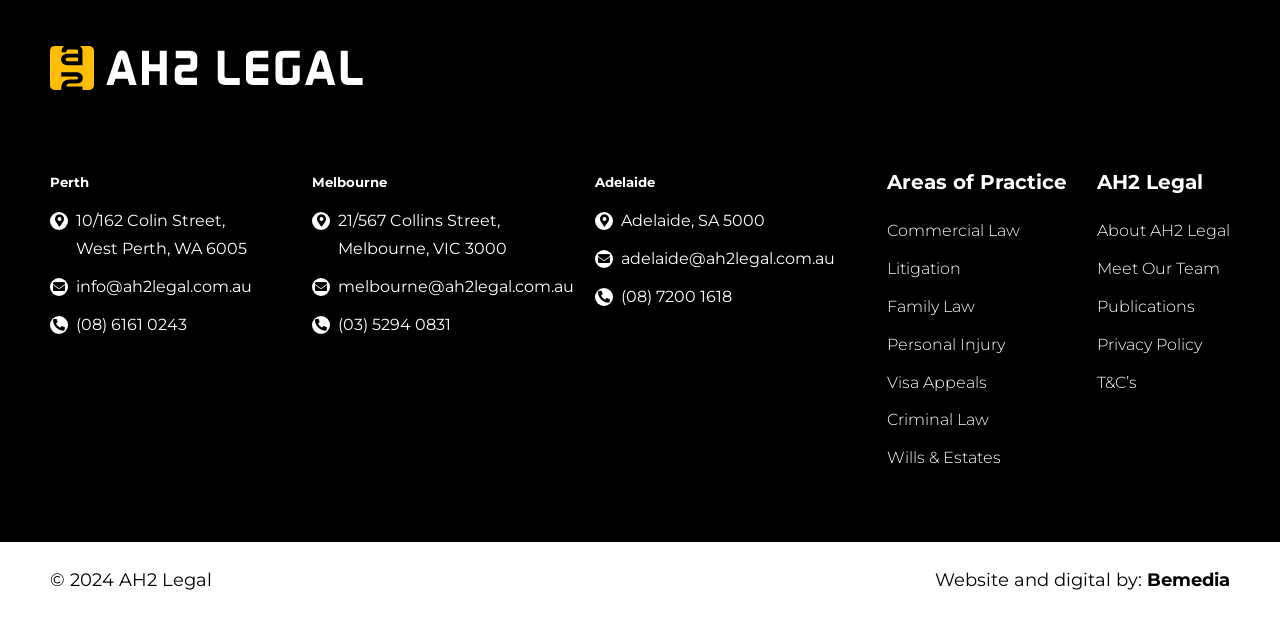Please identify the bounding box coordinates of the area I need to click to accomplish the following instruction: "Contact Melbourne office".

[0.264, 0.508, 0.352, 0.538]